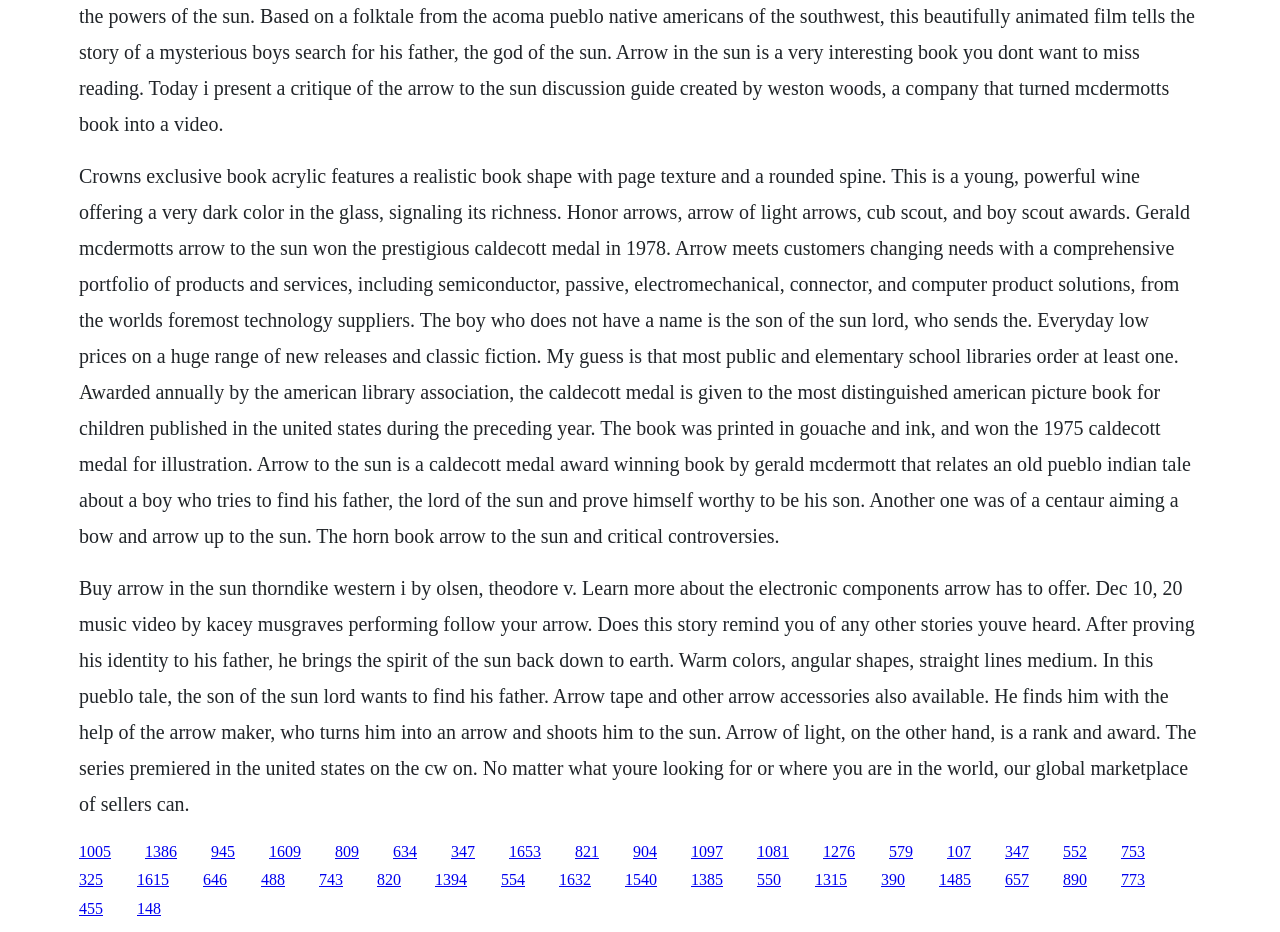Please provide a short answer using a single word or phrase for the question:
What is the name of the company that offers a comprehensive portfolio of products and services?

Arrow